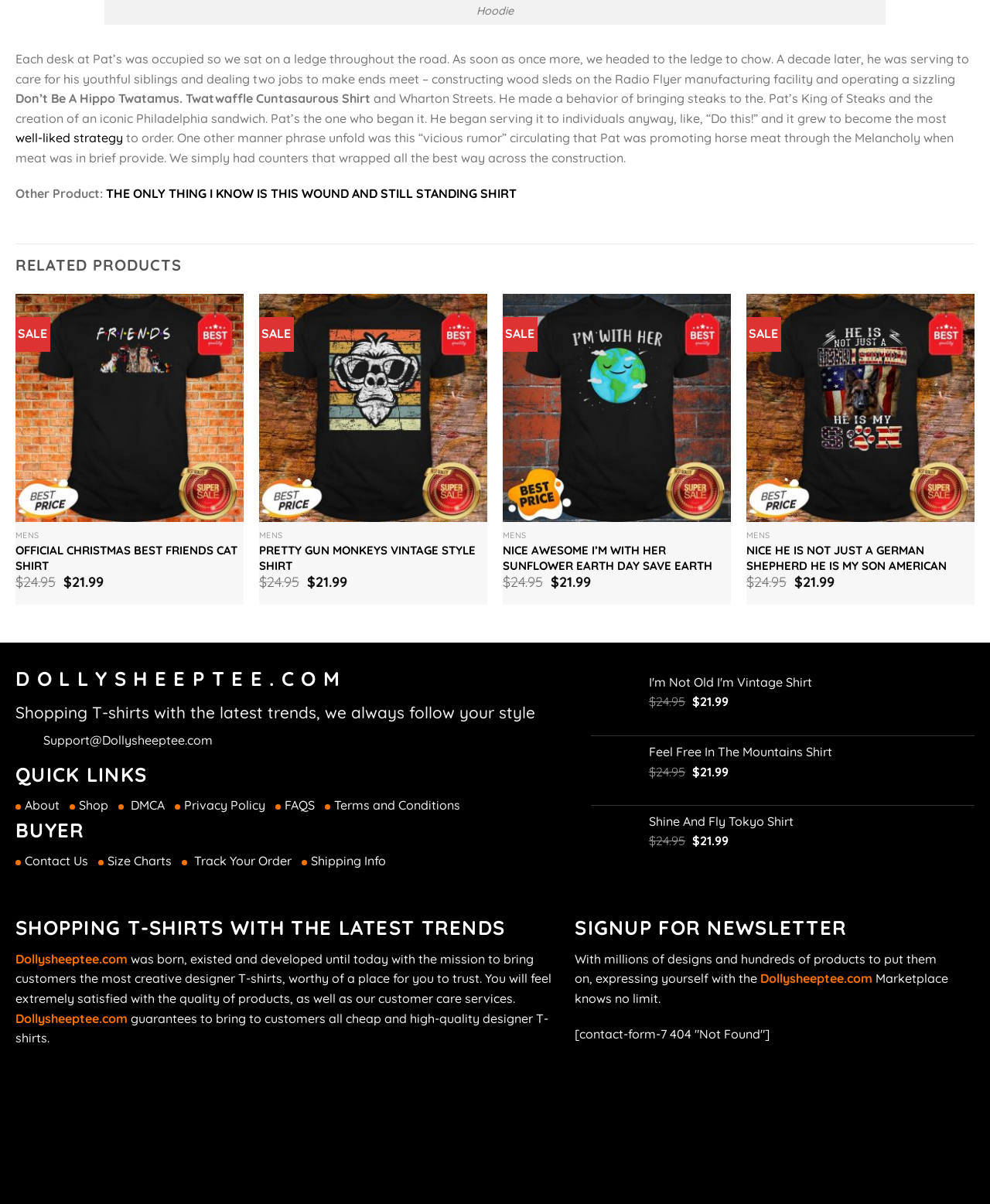Please determine the bounding box coordinates for the element that should be clicked to follow these instructions: "Check the price of the 'OFFICIAL CHRISTMAS BEST FRIENDS CAT SHIRT'".

[0.064, 0.476, 0.105, 0.491]